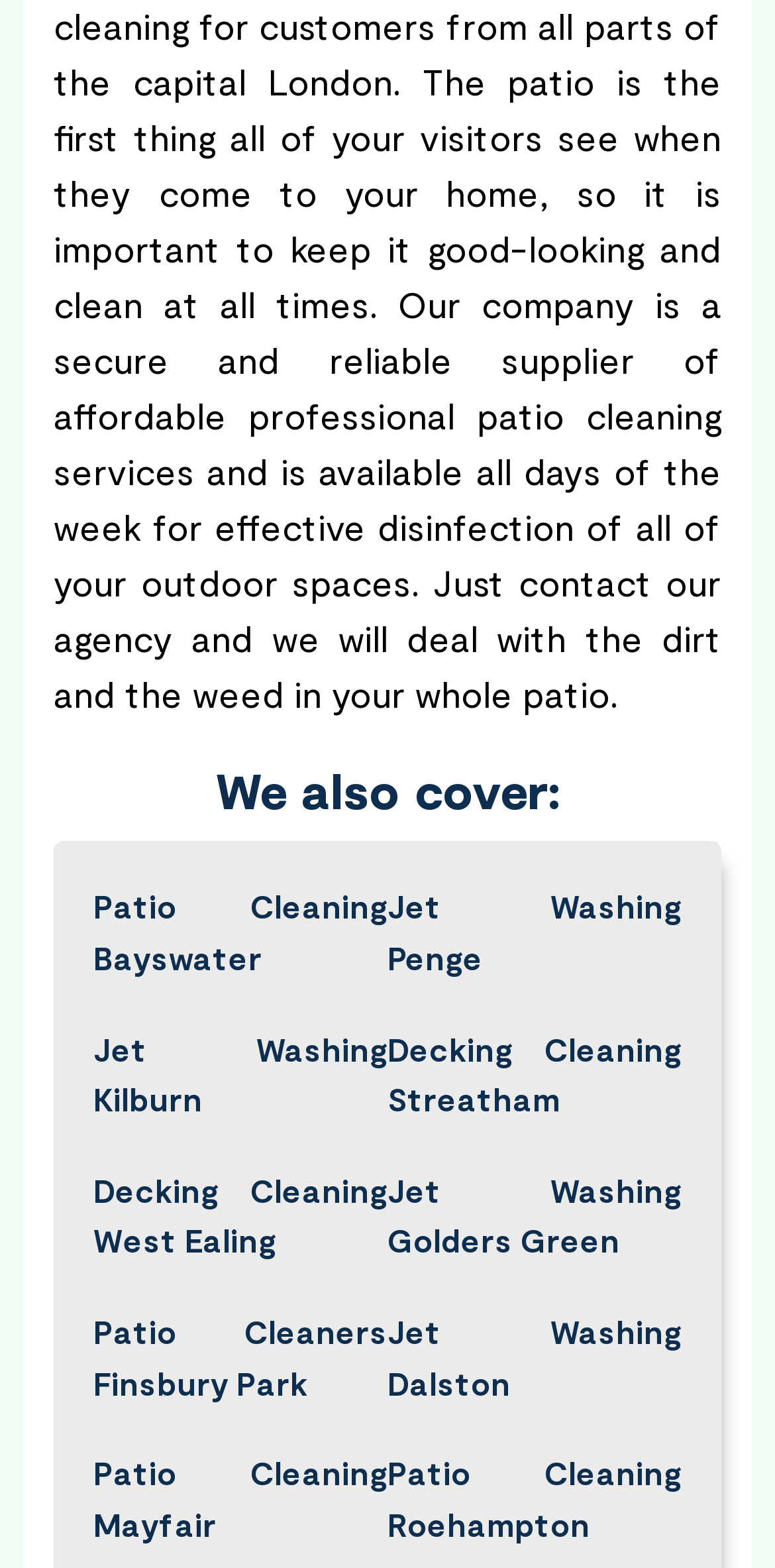Can you show the bounding box coordinates of the region to click on to complete the task described in the instruction: "Visit Jet Washing Kilburn"?

[0.121, 0.653, 0.5, 0.717]